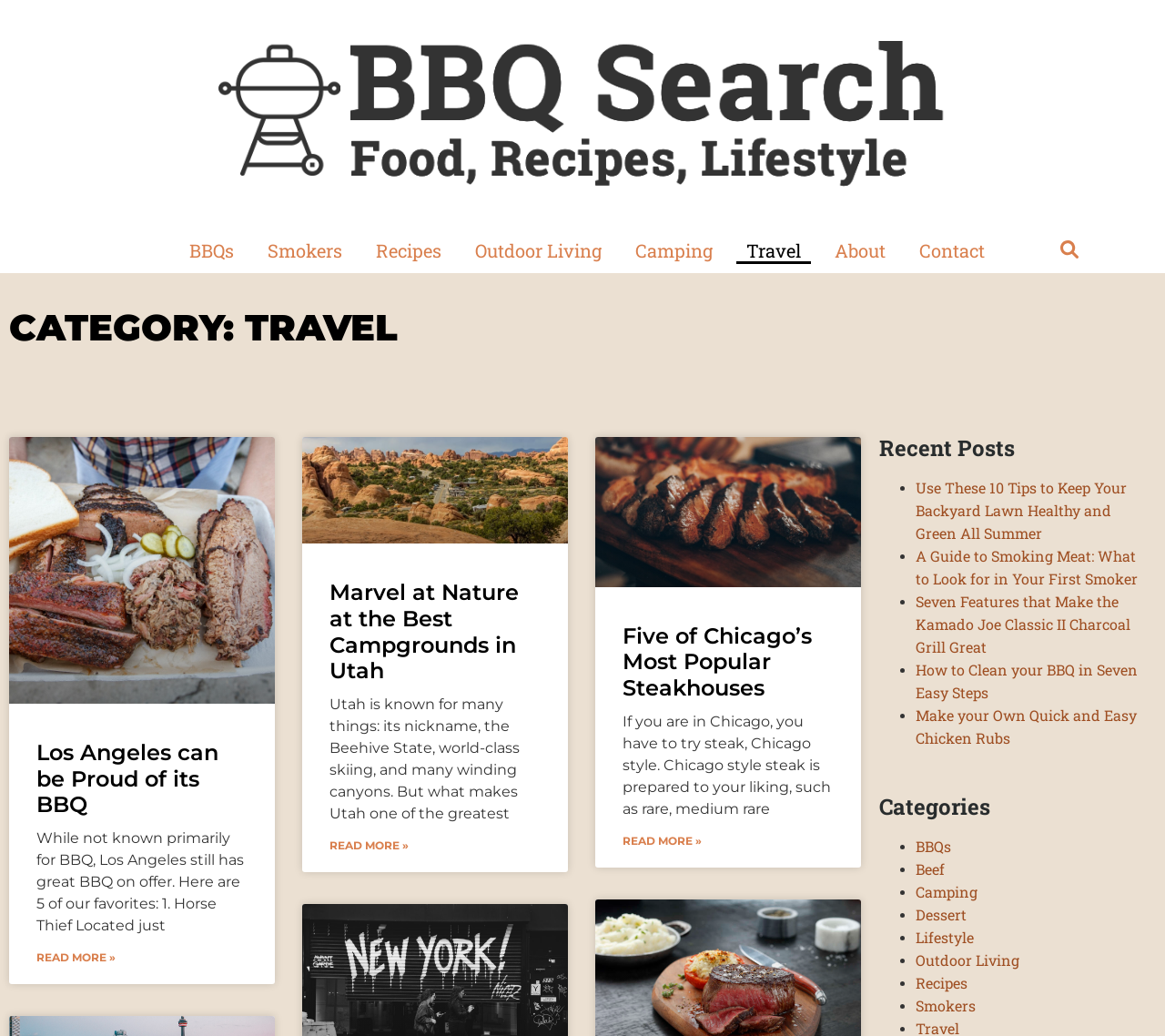Give the bounding box coordinates for this UI element: "Recipes". The coordinates should be four float numbers between 0 and 1, arranged as [left, top, right, bottom].

[0.786, 0.939, 0.83, 0.958]